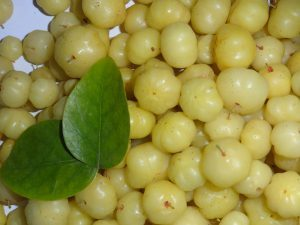Provide a short answer using a single word or phrase for the following question: 
Why should individuals approach Amla's use with caution?

Potential adverse effects